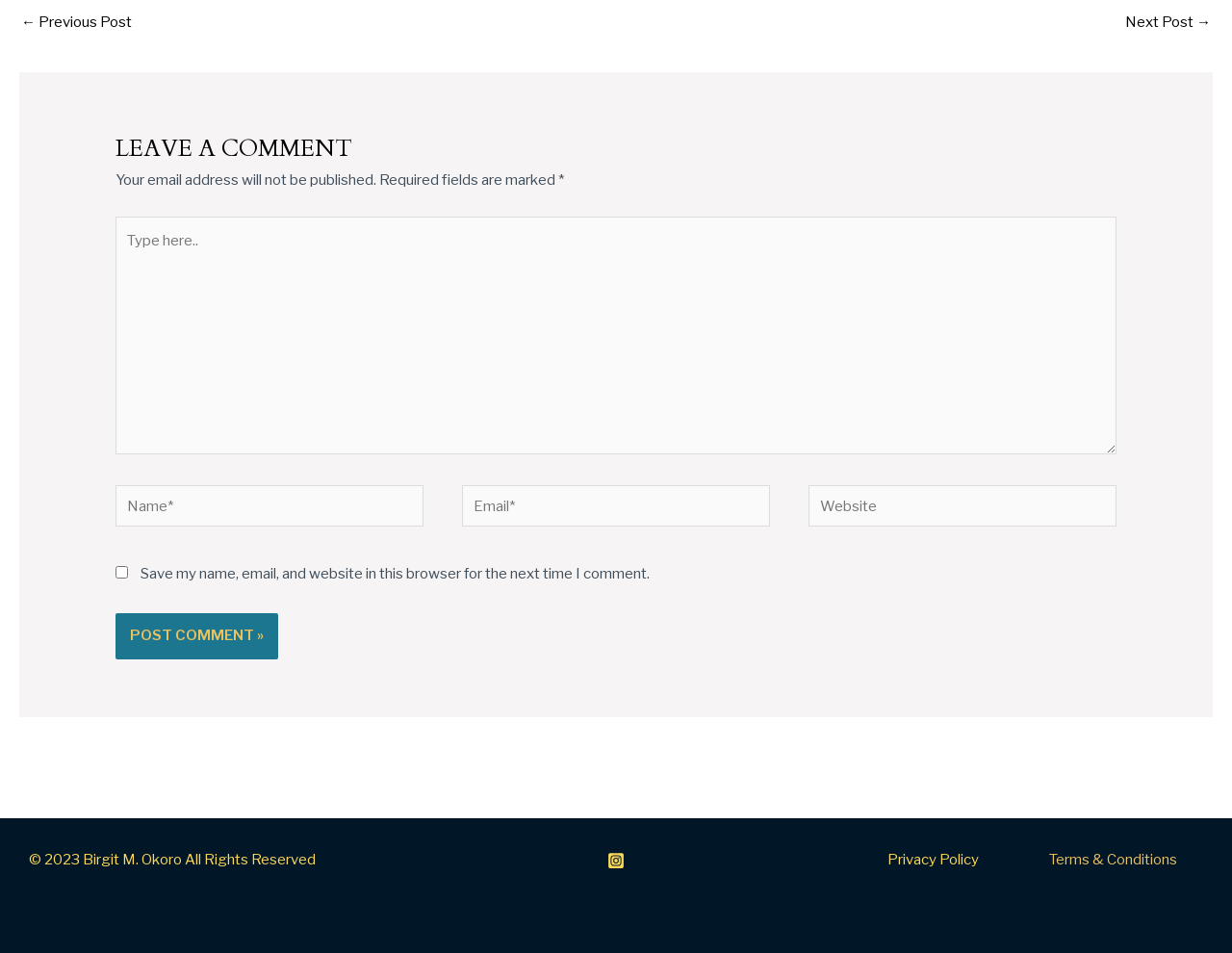Locate the bounding box for the described UI element: "Privacy Policy". Ensure the coordinates are four float numbers between 0 and 1, formatted as [left, top, right, bottom].

[0.721, 0.893, 0.795, 0.911]